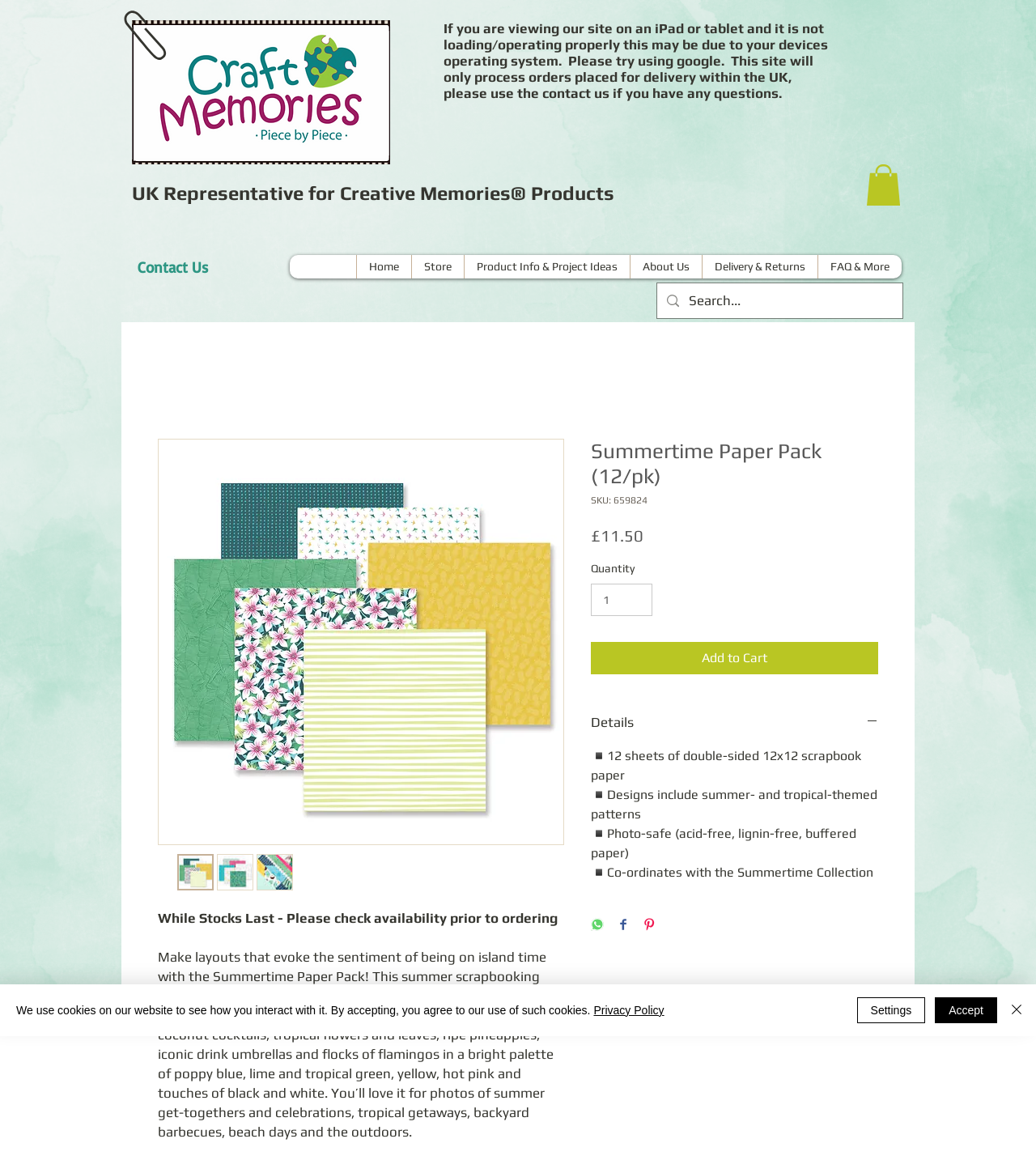Reply to the question below using a single word or brief phrase:
What is the price of the Summertime Paper Pack?

£11.50